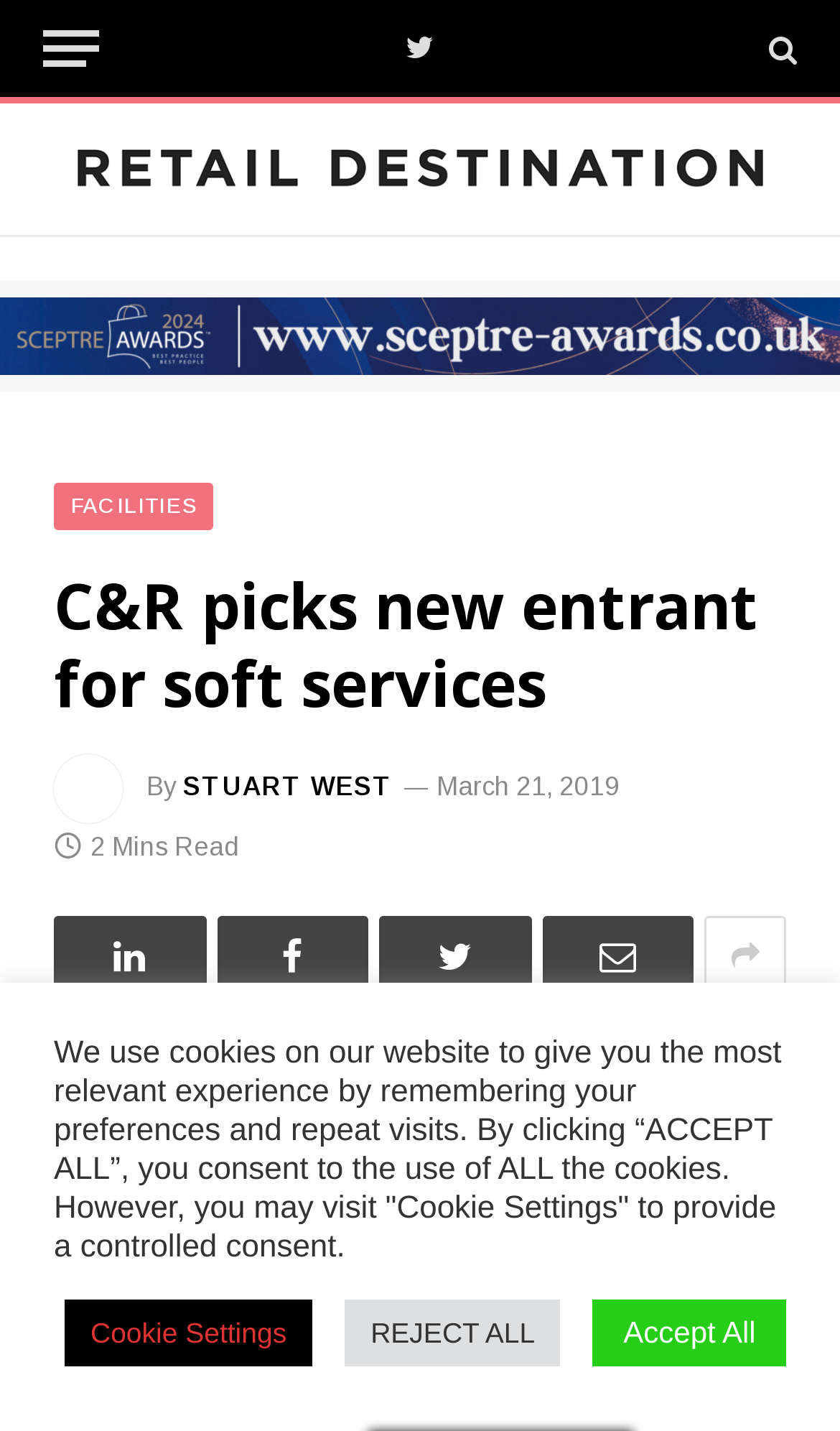Find the bounding box coordinates for the area that should be clicked to accomplish the instruction: "Share the article on Facebook".

[0.451, 0.64, 0.632, 0.697]